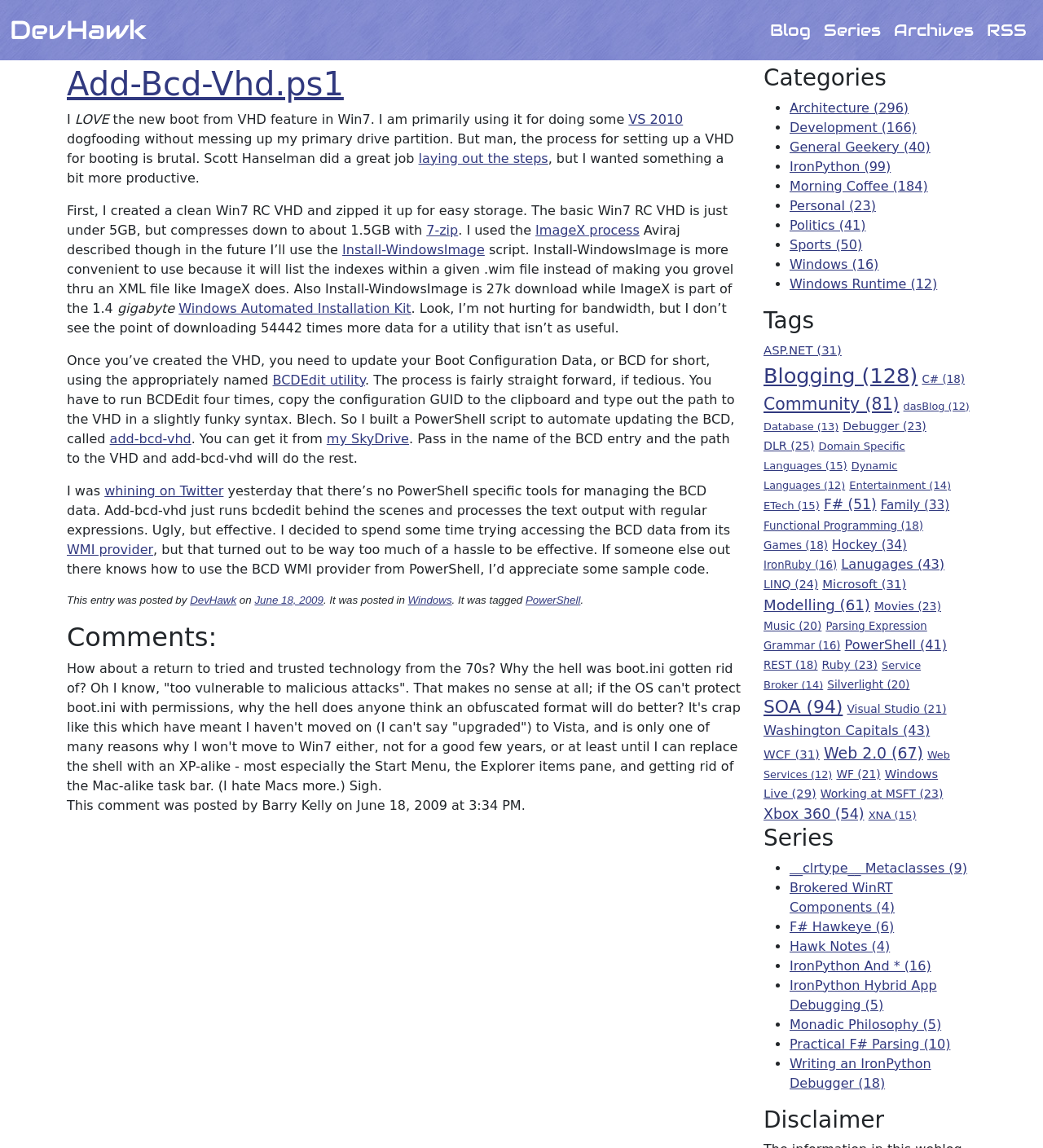What is the title of the blog post?
Please answer the question with a detailed response using the information from the screenshot.

The title of the blog post is 'Add-Bcd-Vhd.ps1' which is mentioned in the heading element with bounding box coordinates [0.064, 0.056, 0.713, 0.09].